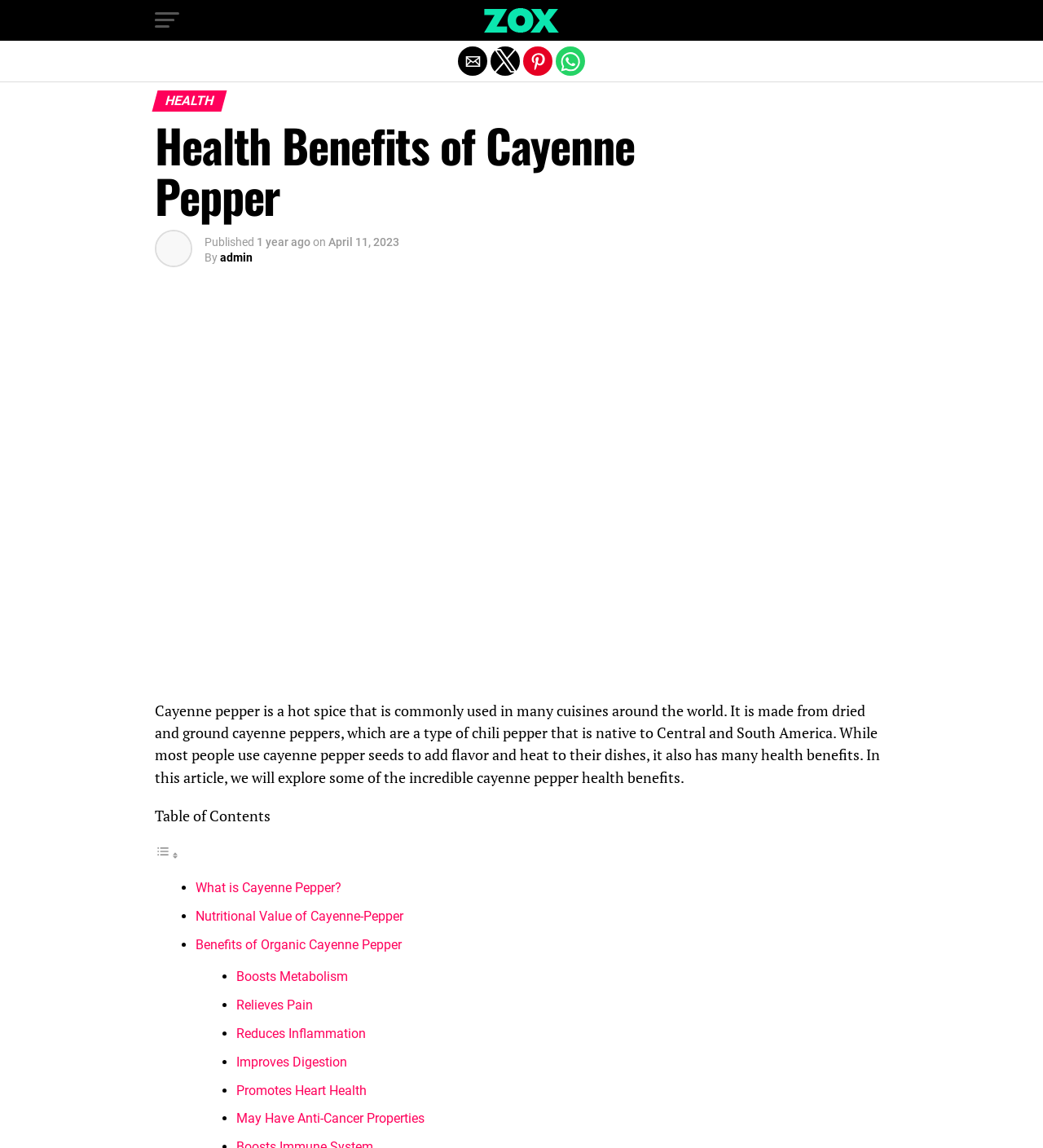Review the image closely and give a comprehensive answer to the question: What is the nutritional value of cayenne pepper?

The webpage does not provide a specific nutritional value of cayenne pepper, but it does mention that it has a nutritional value and provides a link to learn more.